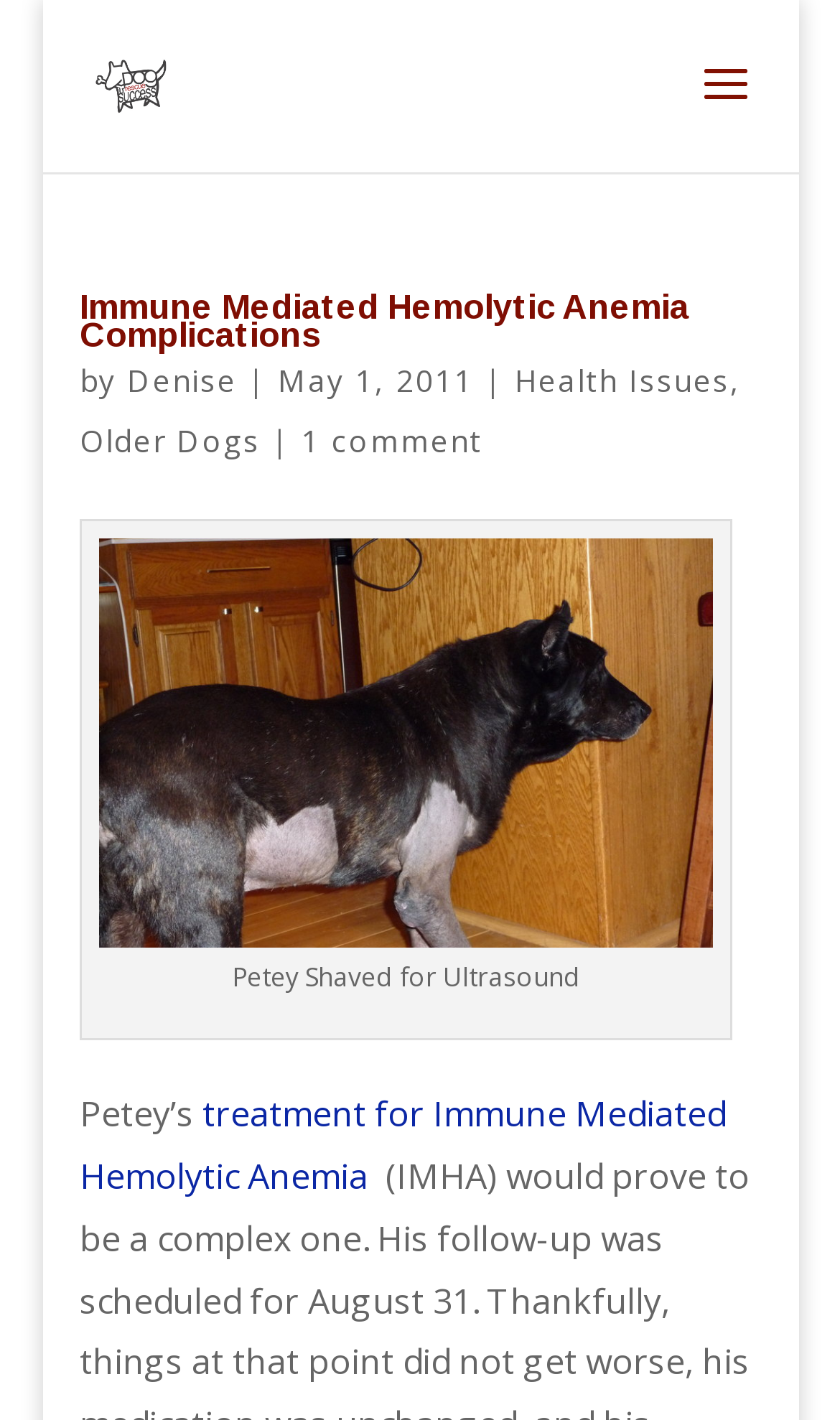What is the date of the article?
Please provide a comprehensive answer based on the visual information in the image.

The text 'May 1, 2011' indicates the date when the article was published.